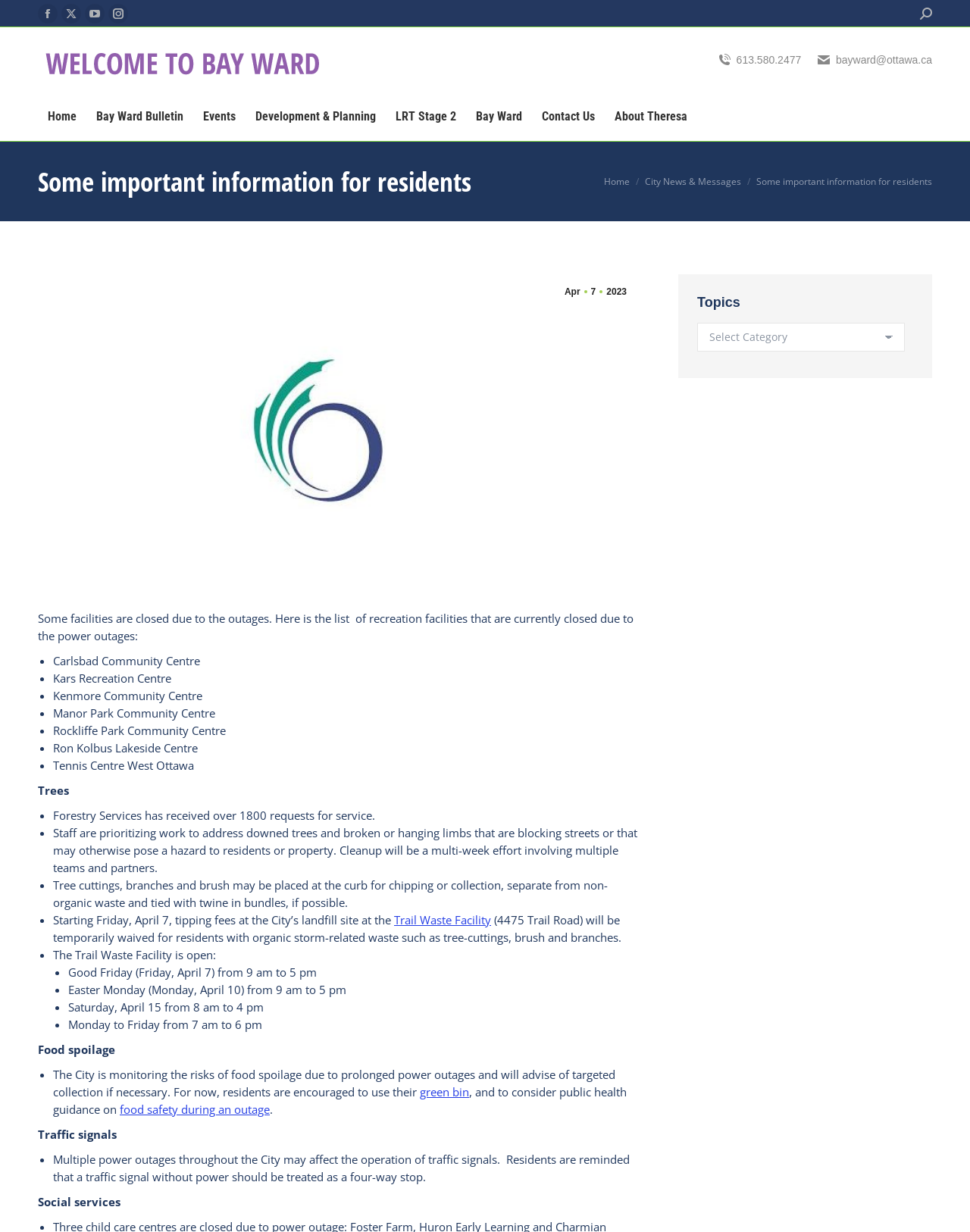What is the phone number to contact?
Give a detailed and exhaustive answer to the question.

I found the phone number 613.580.2477 listed on the webpage, which is likely the contact number for the Bay Ward Bulletin.